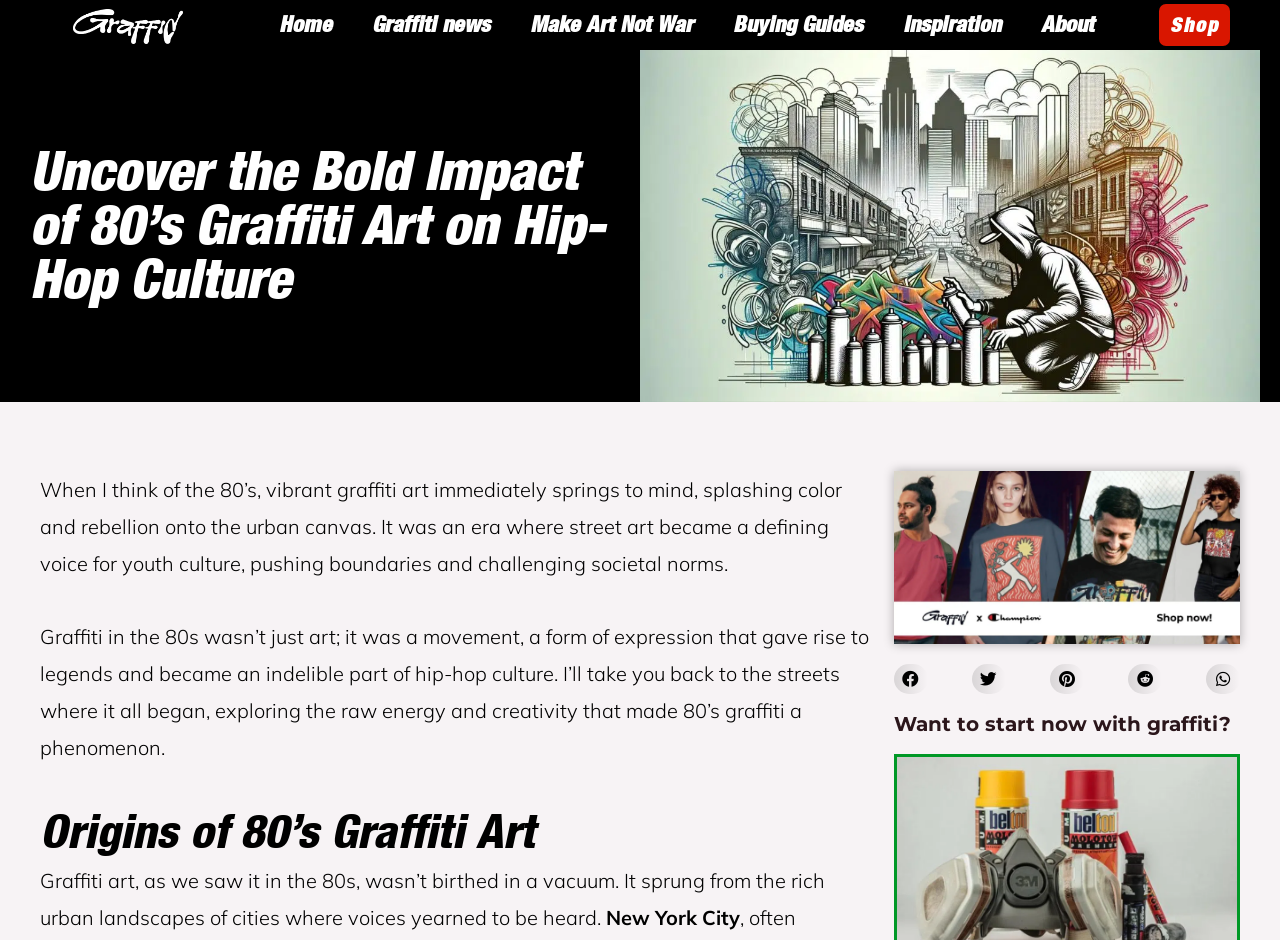Determine the bounding box coordinates of the clickable region to carry out the instruction: "Read the article about the Origins of 80’s Graffiti Art".

[0.031, 0.852, 0.683, 0.917]